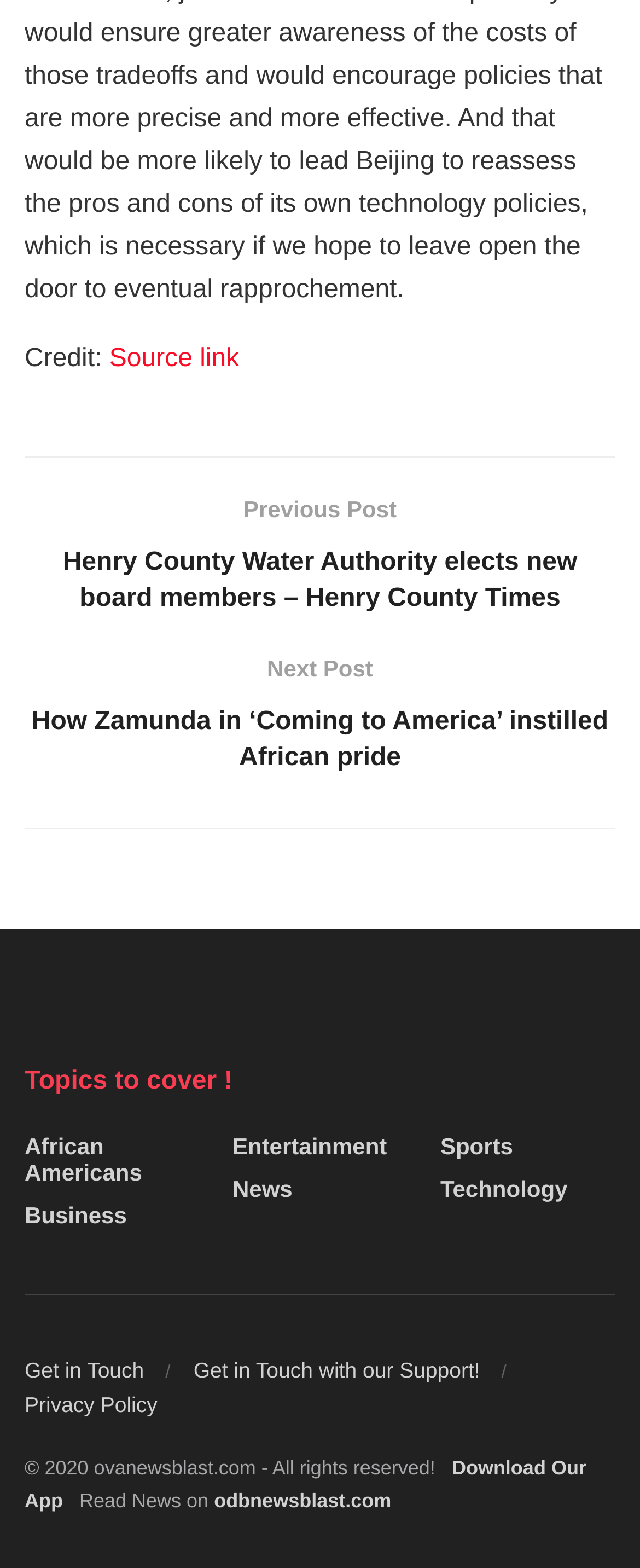Based on the element description: "Download Our App", identify the UI element and provide its bounding box coordinates. Use four float numbers between 0 and 1, [left, top, right, bottom].

[0.038, 0.928, 0.916, 0.964]